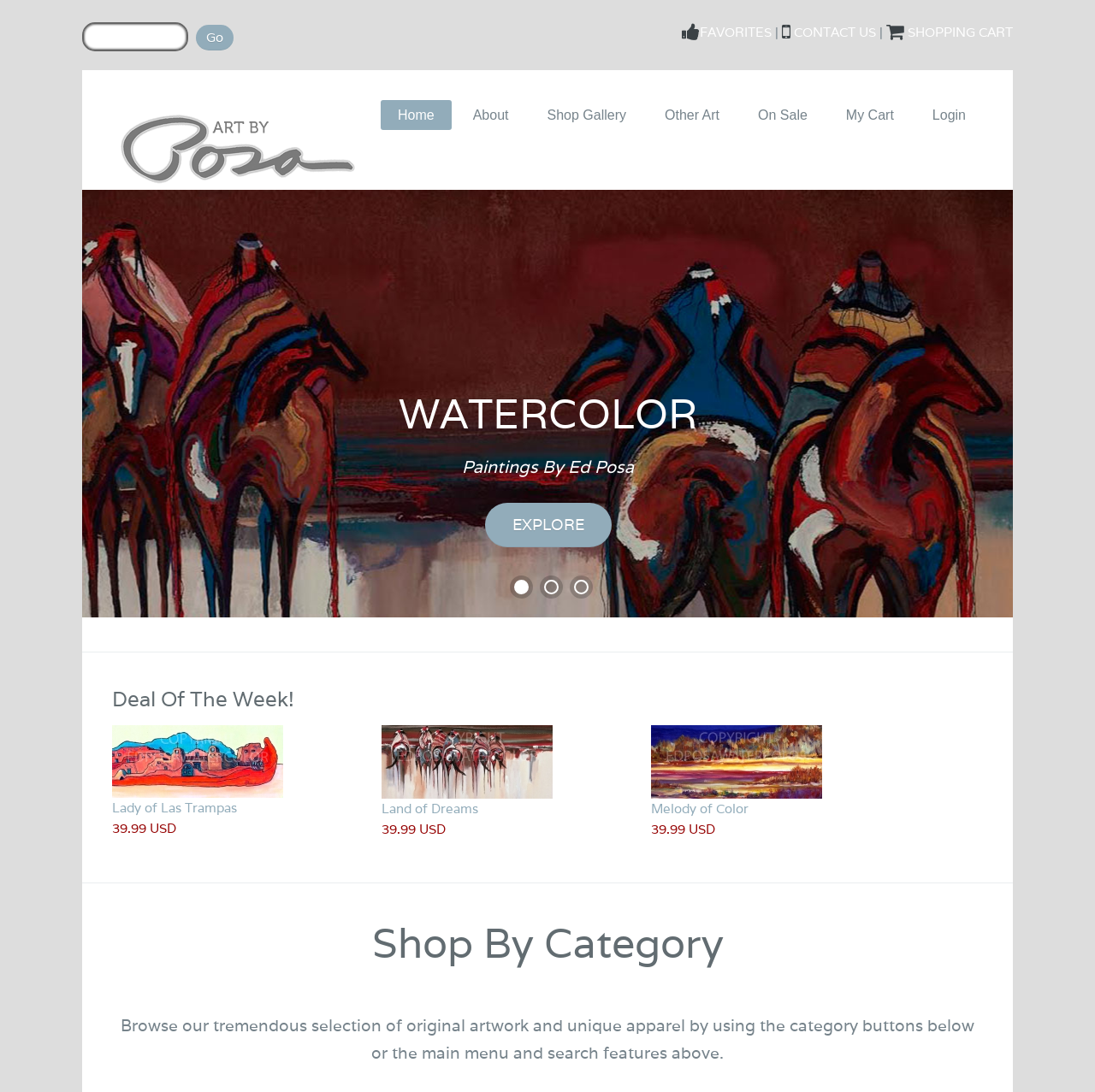Please answer the following question using a single word or phrase: 
What is the purpose of the 'Go' button?

Search